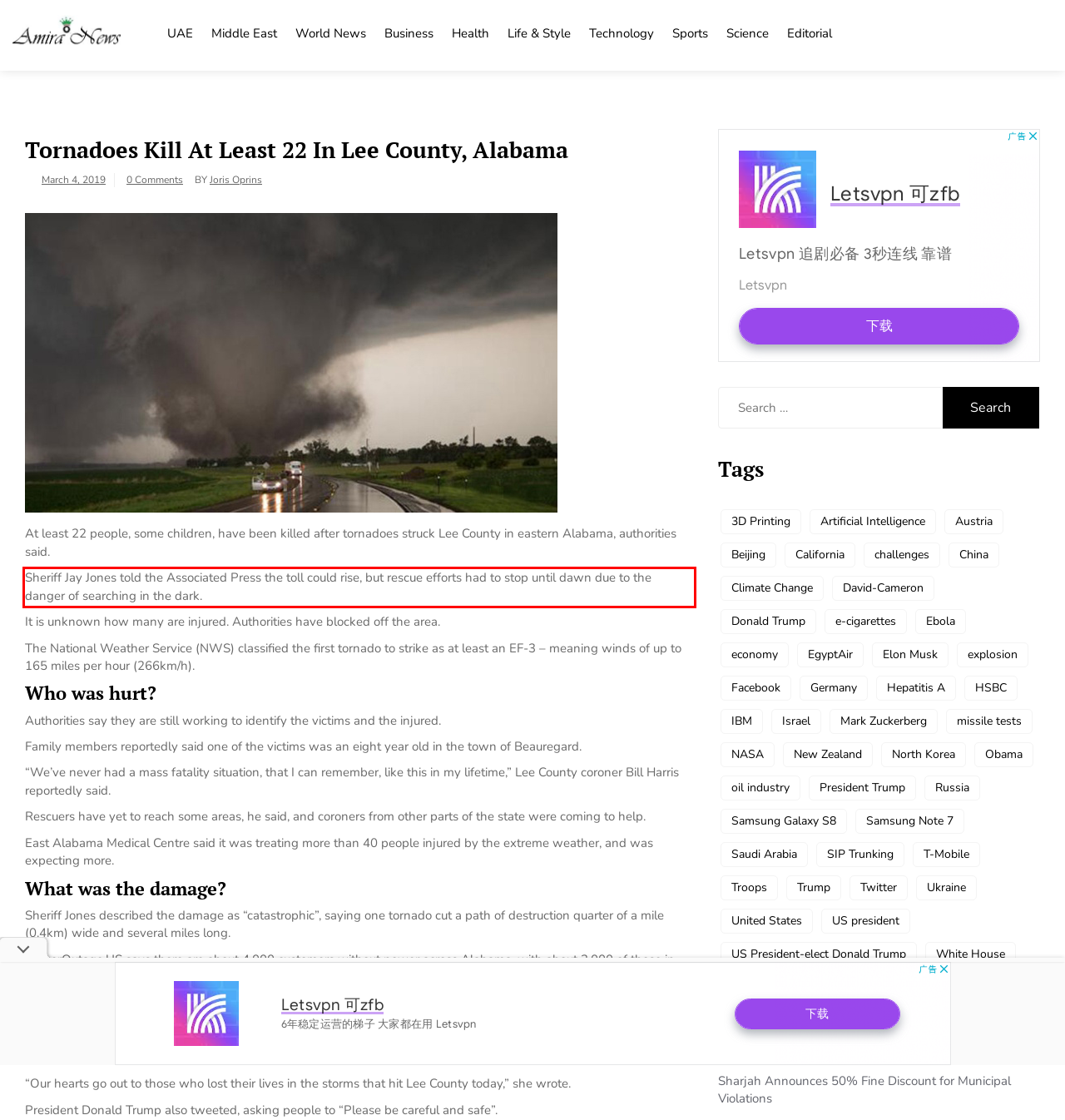Using the provided screenshot, read and generate the text content within the red-bordered area.

Sheriff Jay Jones told the Associated Press the toll could rise, but rescue efforts had to stop until dawn due to the danger of searching in the dark.